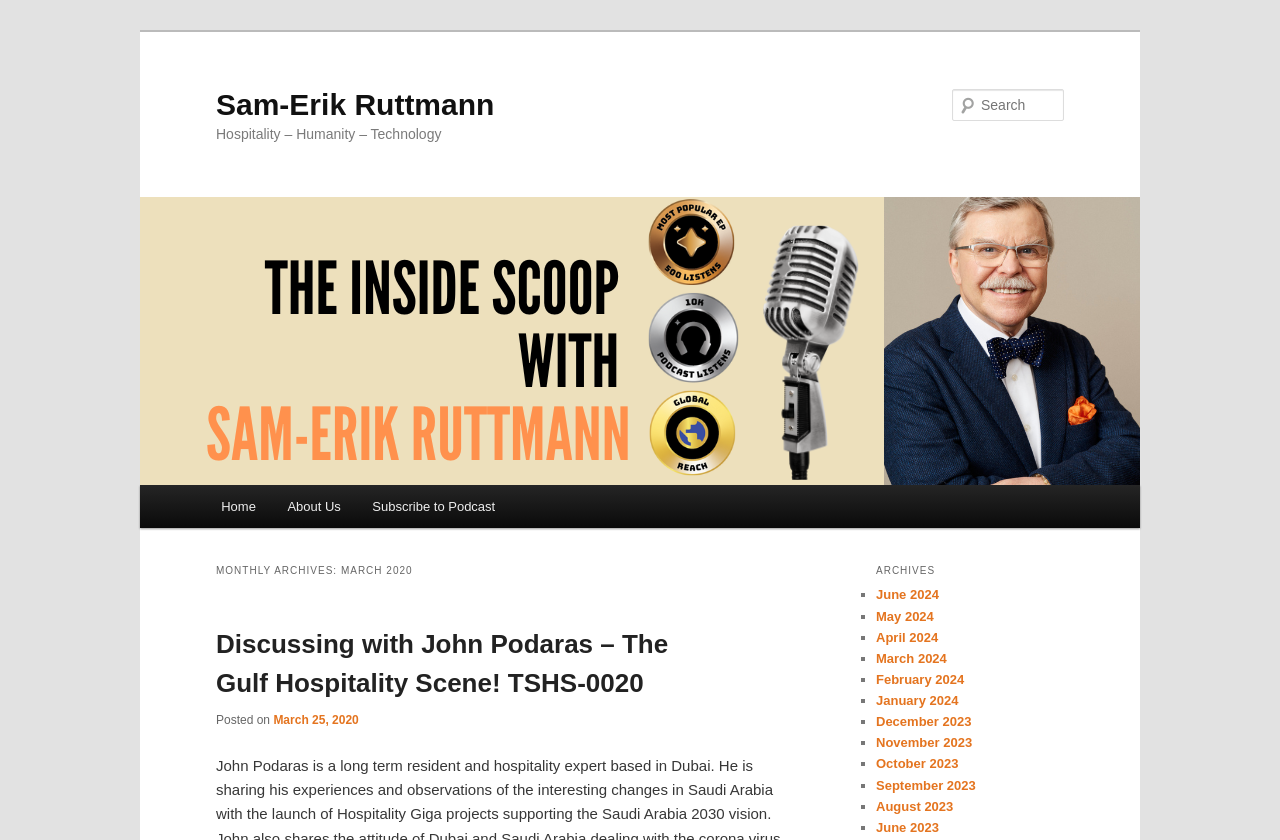Can you show the bounding box coordinates of the region to click on to complete the task described in the instruction: "view January 2024"?

None